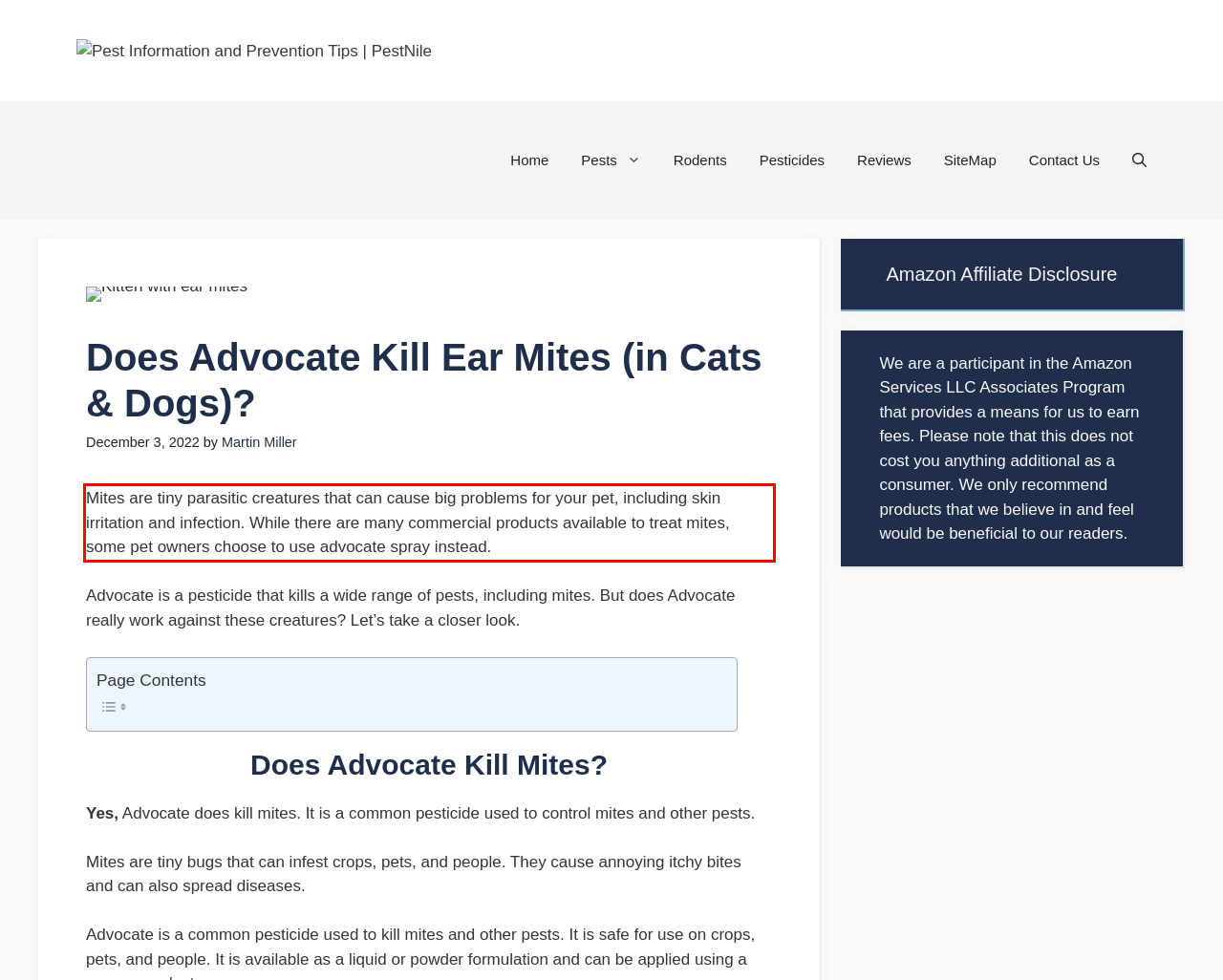Analyze the screenshot of the webpage and extract the text from the UI element that is inside the red bounding box.

Mites are tiny parasitic creatures that can cause big problems for your pet, including skin irritation and infection. While there are many commercial products available to treat mites, some pet owners choose to use advocate spray instead.